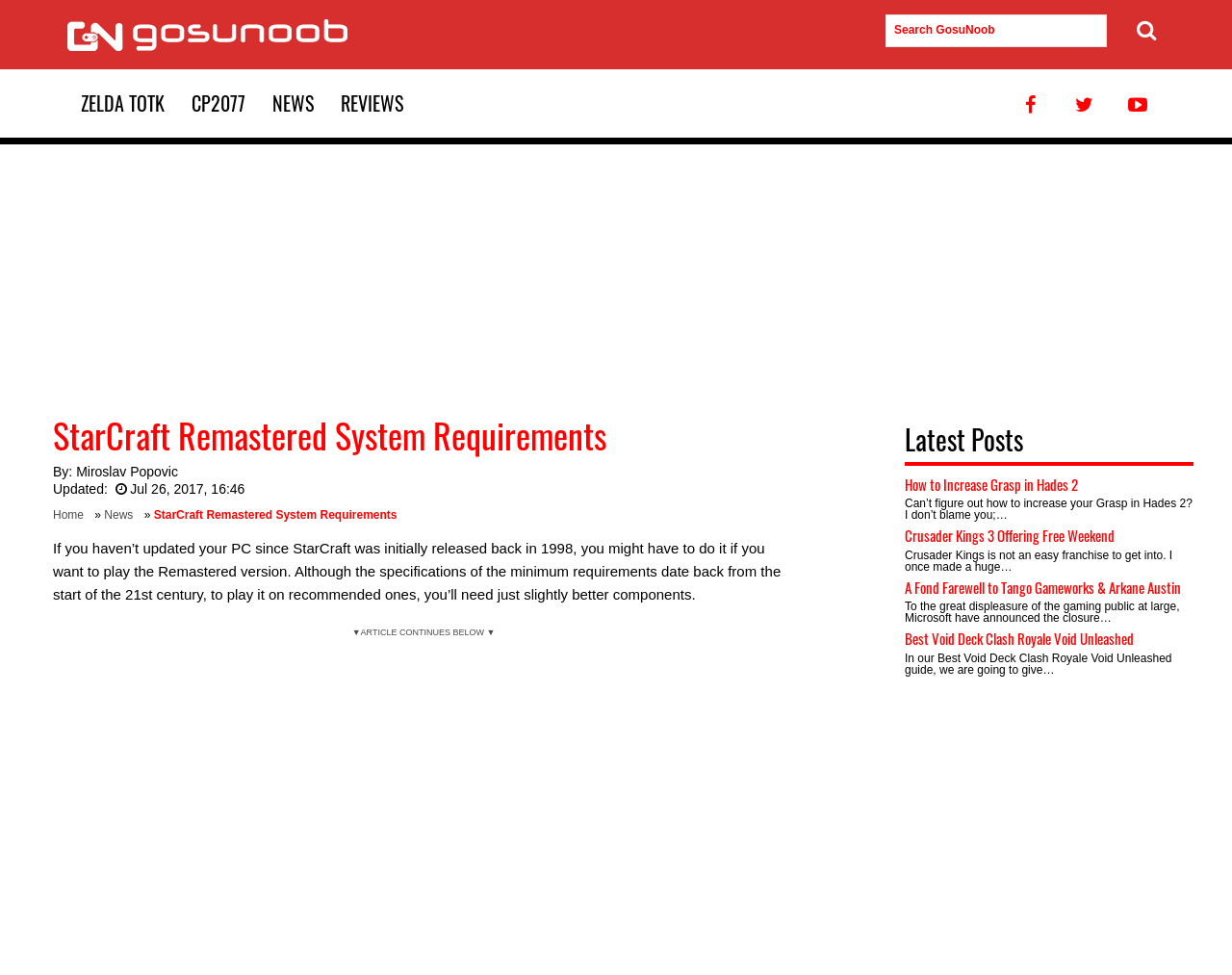Can you find the bounding box coordinates for the element to click on to achieve the instruction: "Visit GosuNoob homepage"?

[0.043, 0.0, 0.285, 0.071]